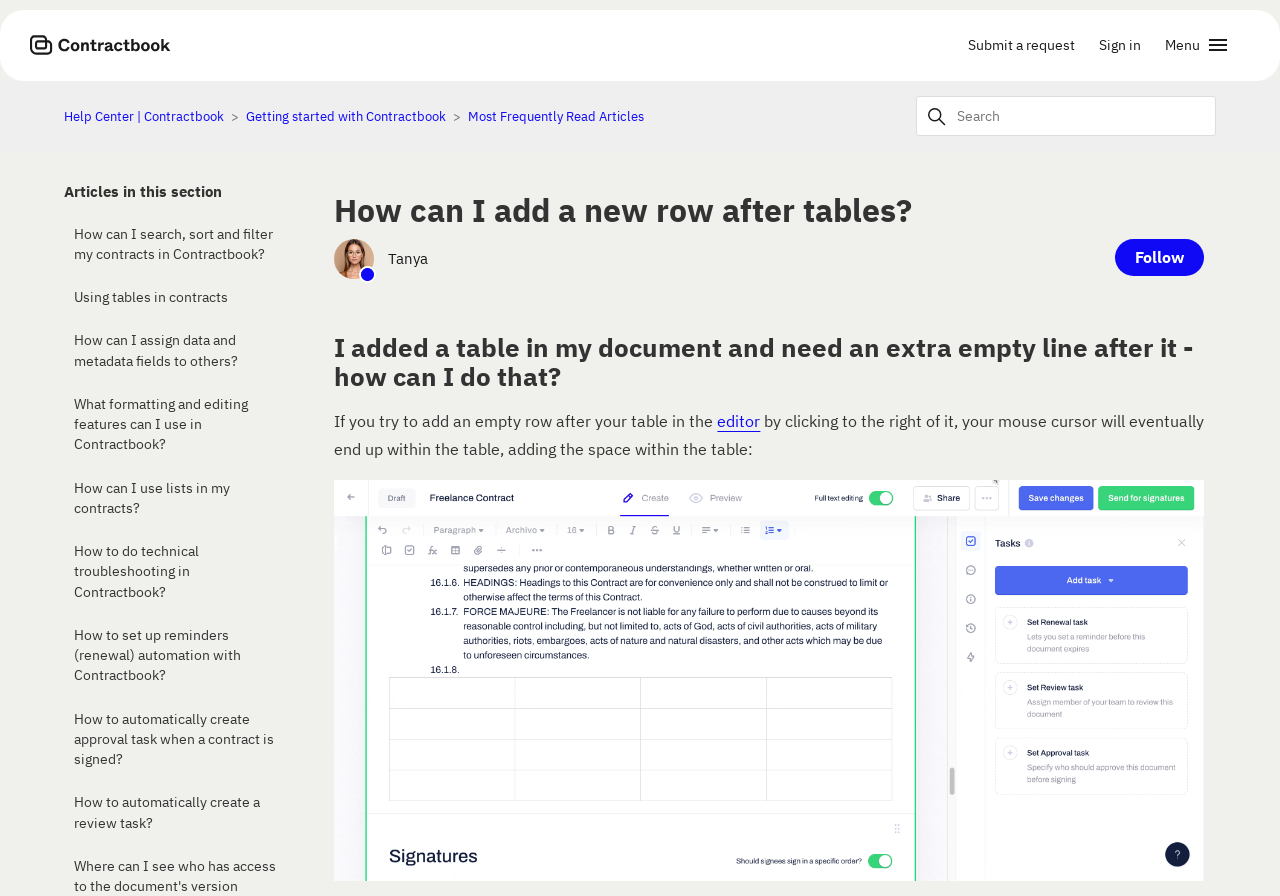Given the element description, predict the bounding box coordinates in the format (top-left x, top-left y, bottom-right x, bottom-right y). Make sure all values are between 0 and 1. Here is the element description: Using tables in contracts

[0.05, 0.309, 0.23, 0.354]